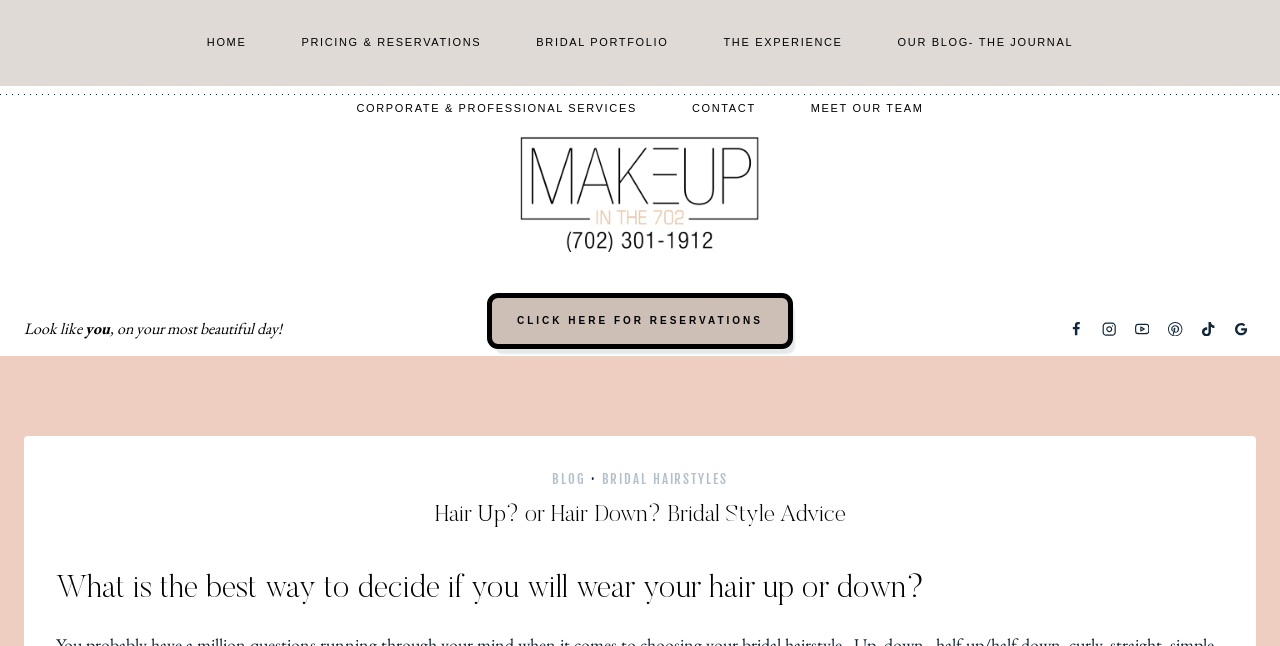Please give a short response to the question using one word or a phrase:
What is the topic of the blog post?

Bridal Style Advice